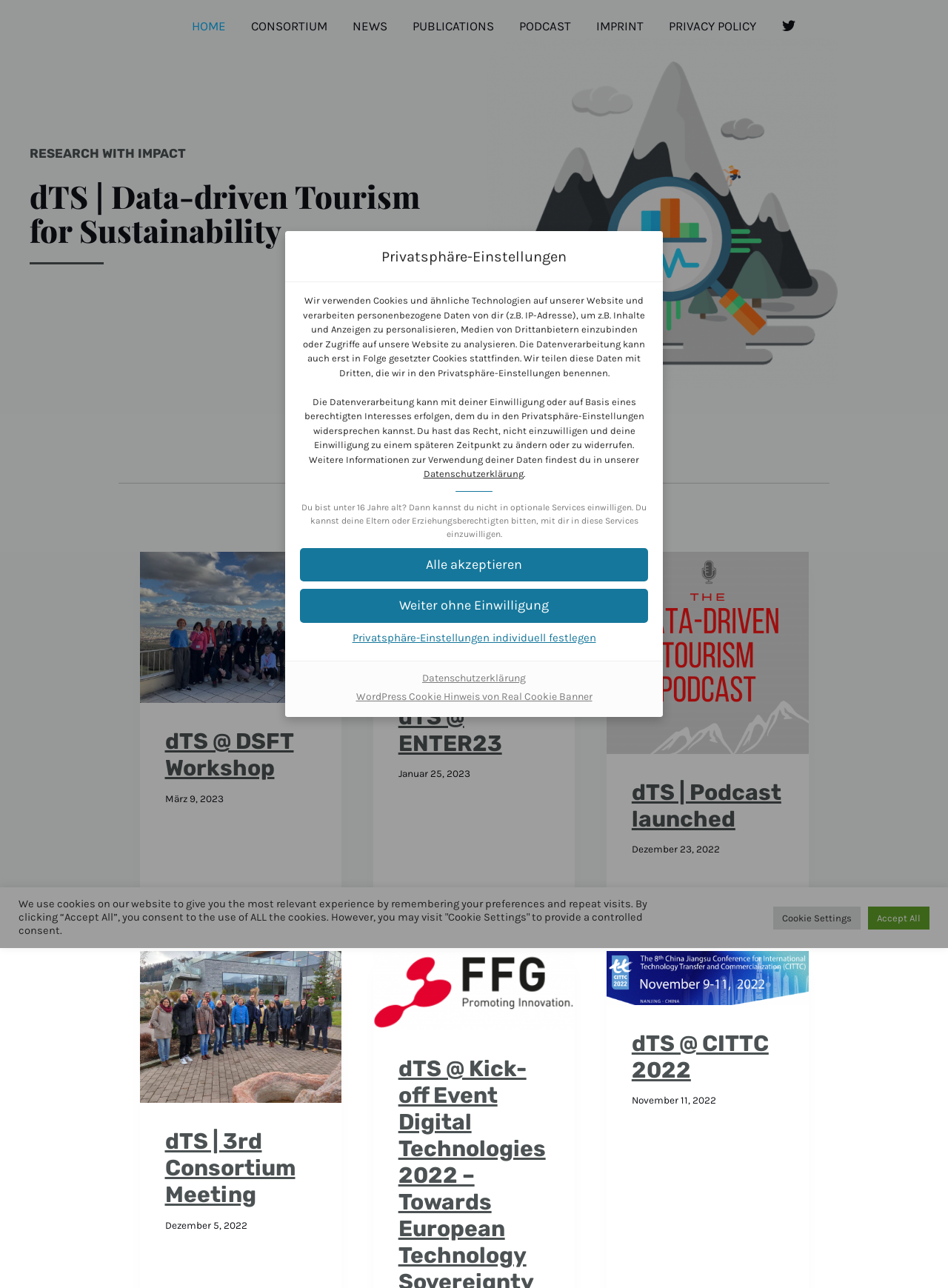Find the bounding box coordinates of the area that needs to be clicked in order to achieve the following instruction: "read privacy policy". The coordinates should be specified as four float numbers between 0 and 1, i.e., [left, top, right, bottom].

[0.446, 0.363, 0.552, 0.372]